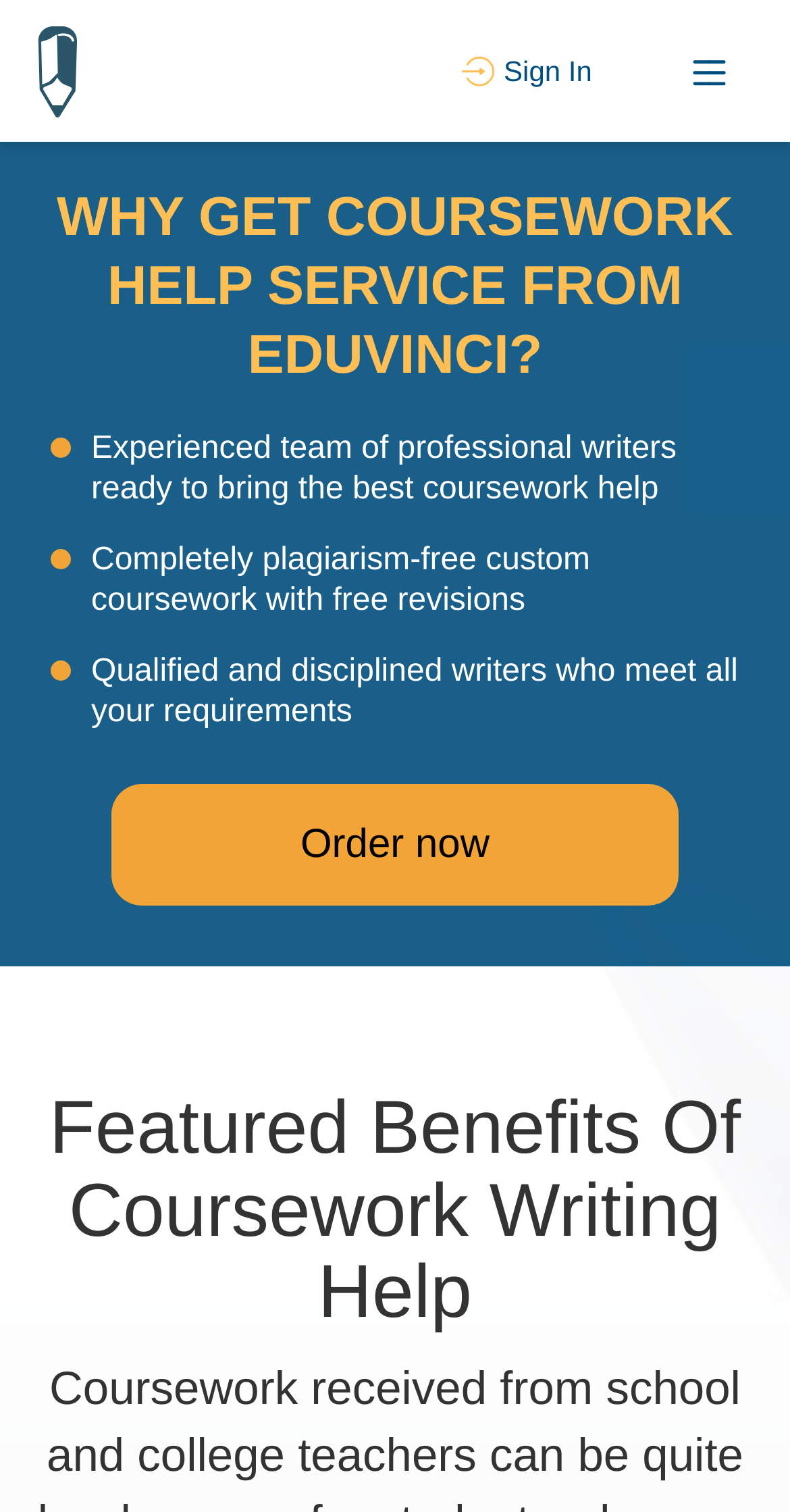Detail the webpage's structure and highlights in your description.

The webpage is about a custom coursework writing service, with the title "Top Quality Custom Coursework Writing Service" at the top. At the top left, there is a link to "EduVinci.com" accompanied by an image with the same name. Below this, there is a small image, followed by a "Sign In" button. To the right of the "Sign In" button, there is another image.

The main content of the webpage starts with a heading "WHY GET COURSEWORK HELP SERVICE FROM EDUVINCI?" which spans across the top of the page. Below this heading, there are three paragraphs of text that describe the benefits of the coursework help service, including the experience of the writers, the guarantee of plagiarism-free work, and the qualifications of the writers.

Below these paragraphs, there is a call-to-action link "Order now" that encourages users to place an order. Finally, at the bottom of the page, there is a heading "Featured Benefits Of Coursework Writing Help" that likely introduces additional benefits of the service.